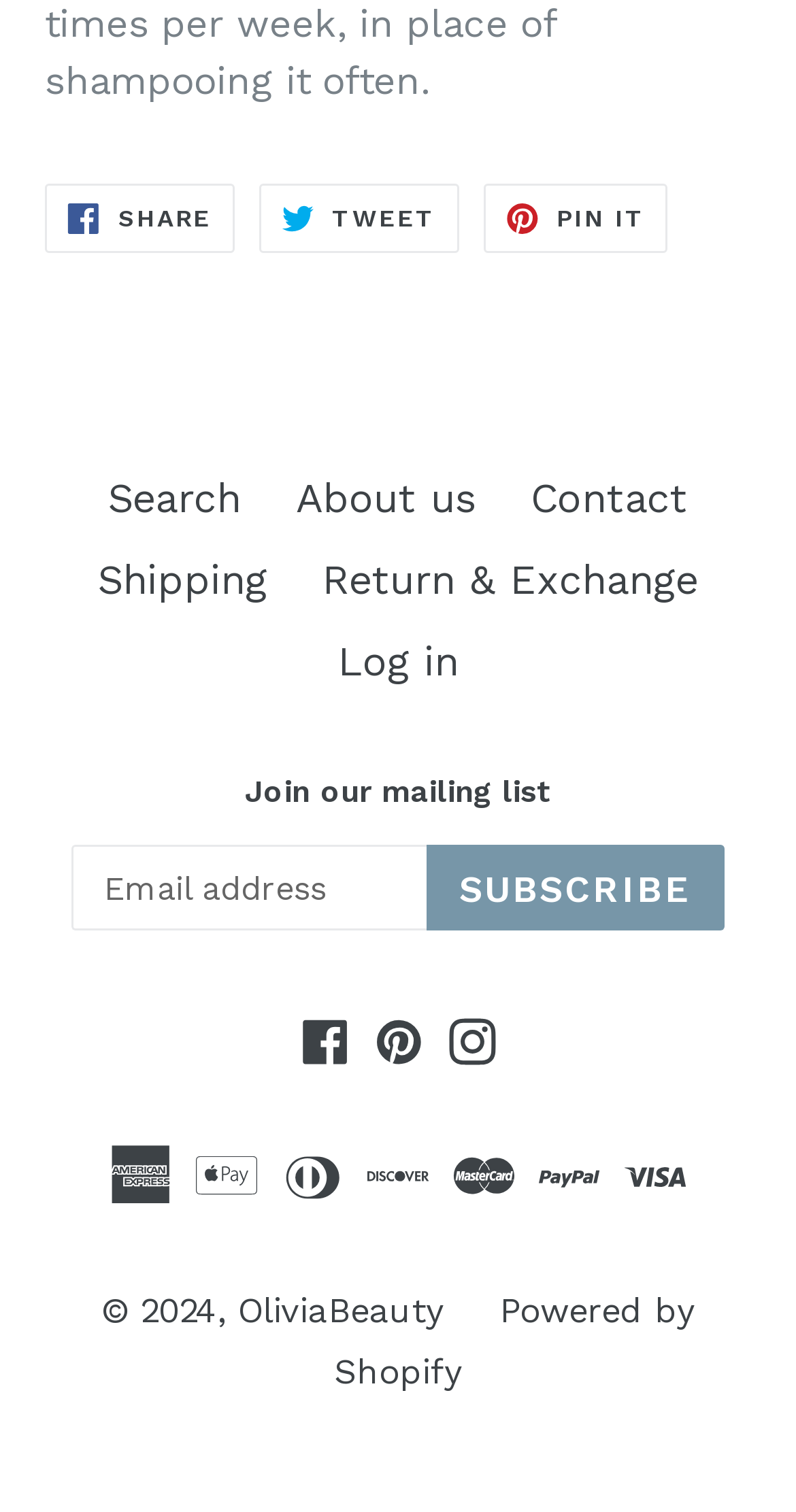Please provide the bounding box coordinates for the element that needs to be clicked to perform the following instruction: "Visit Facebook page". The coordinates should be given as four float numbers between 0 and 1, i.e., [left, top, right, bottom].

[0.371, 0.666, 0.445, 0.706]